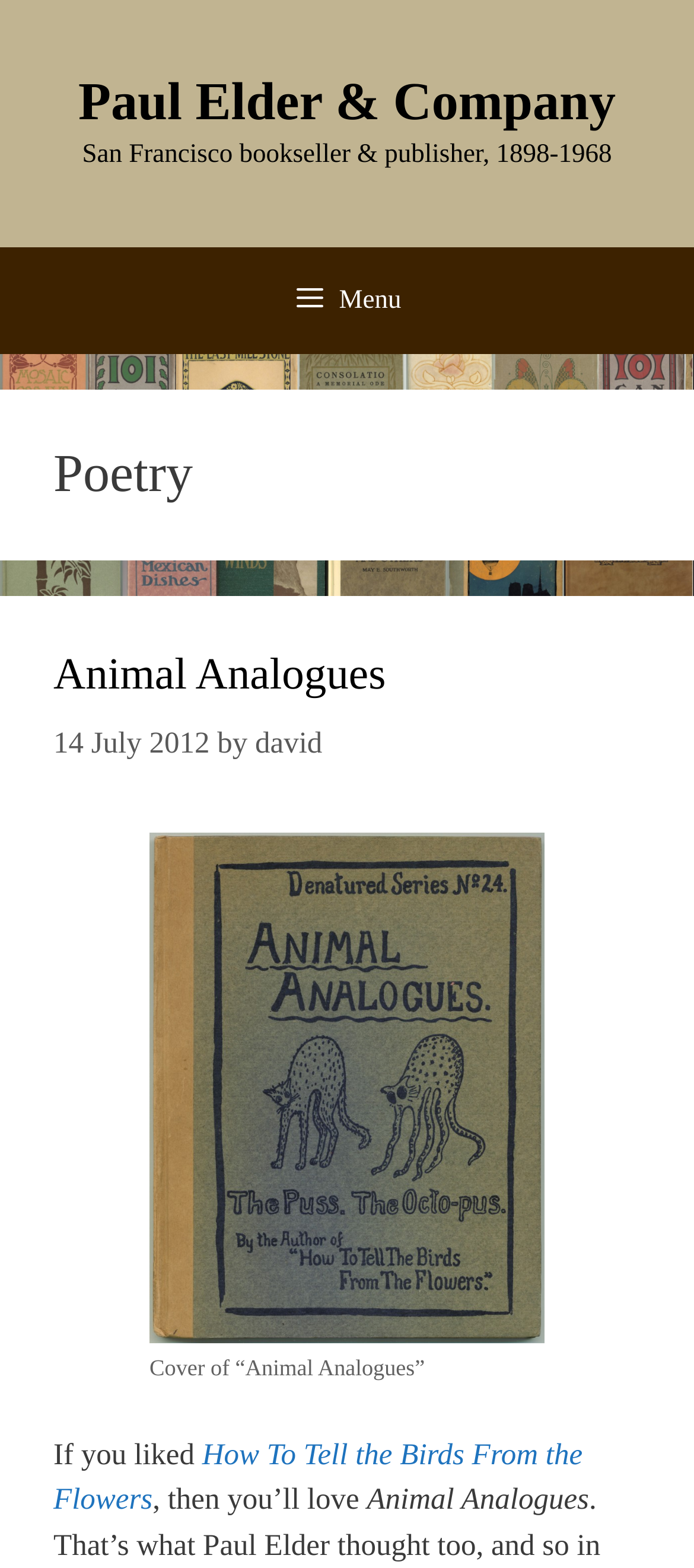Bounding box coordinates are to be given in the format (top-left x, top-left y, bottom-right x, bottom-right y). All values must be floating point numbers between 0 and 1. Provide the bounding box coordinate for the UI element described as: Menu

[0.0, 0.157, 1.0, 0.225]